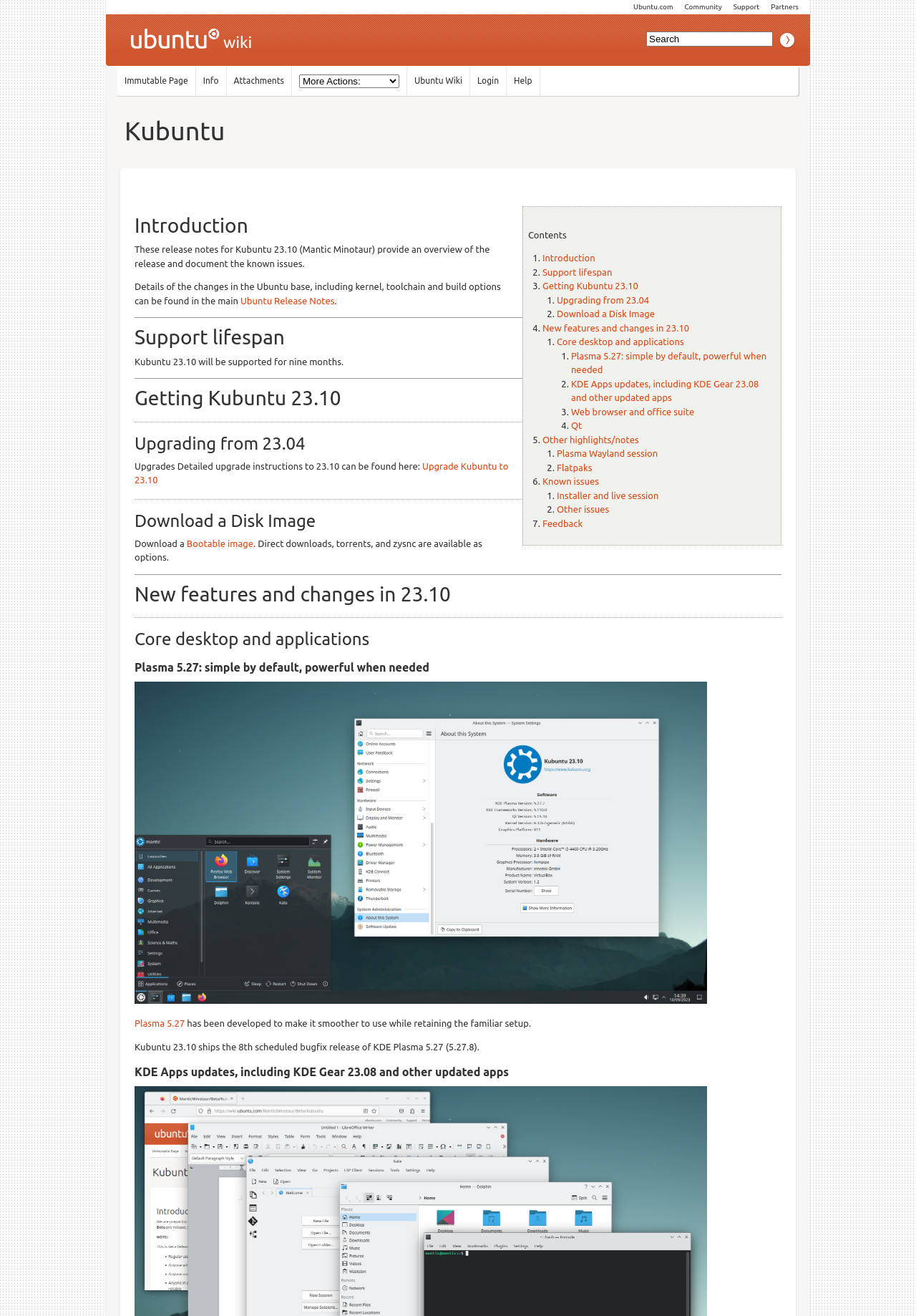Please predict the bounding box coordinates (top-left x, top-left y, bottom-right x, bottom-right y) for the UI element in the screenshot that fits the description: Upgrading from 23.04

[0.608, 0.224, 0.709, 0.232]